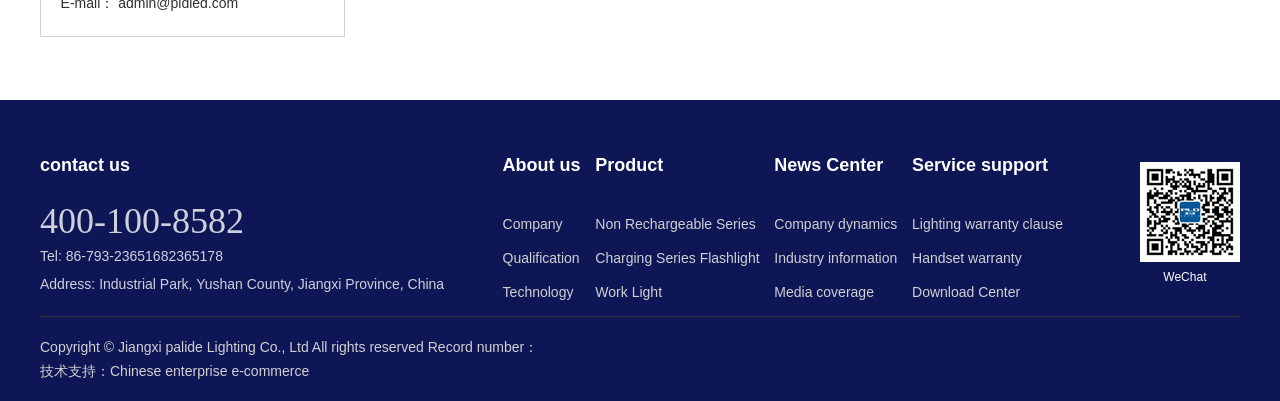Please look at the image and answer the question with a detailed explanation: What is the purpose of the 'Service support' section?

I determined the purpose of the 'Service support' section by looking at the links under it, which include 'Lighting warranty clause', 'Handset warranty', and 'Download Center'. This suggests that the section is intended to provide support for customers, including warranty information and downloads.